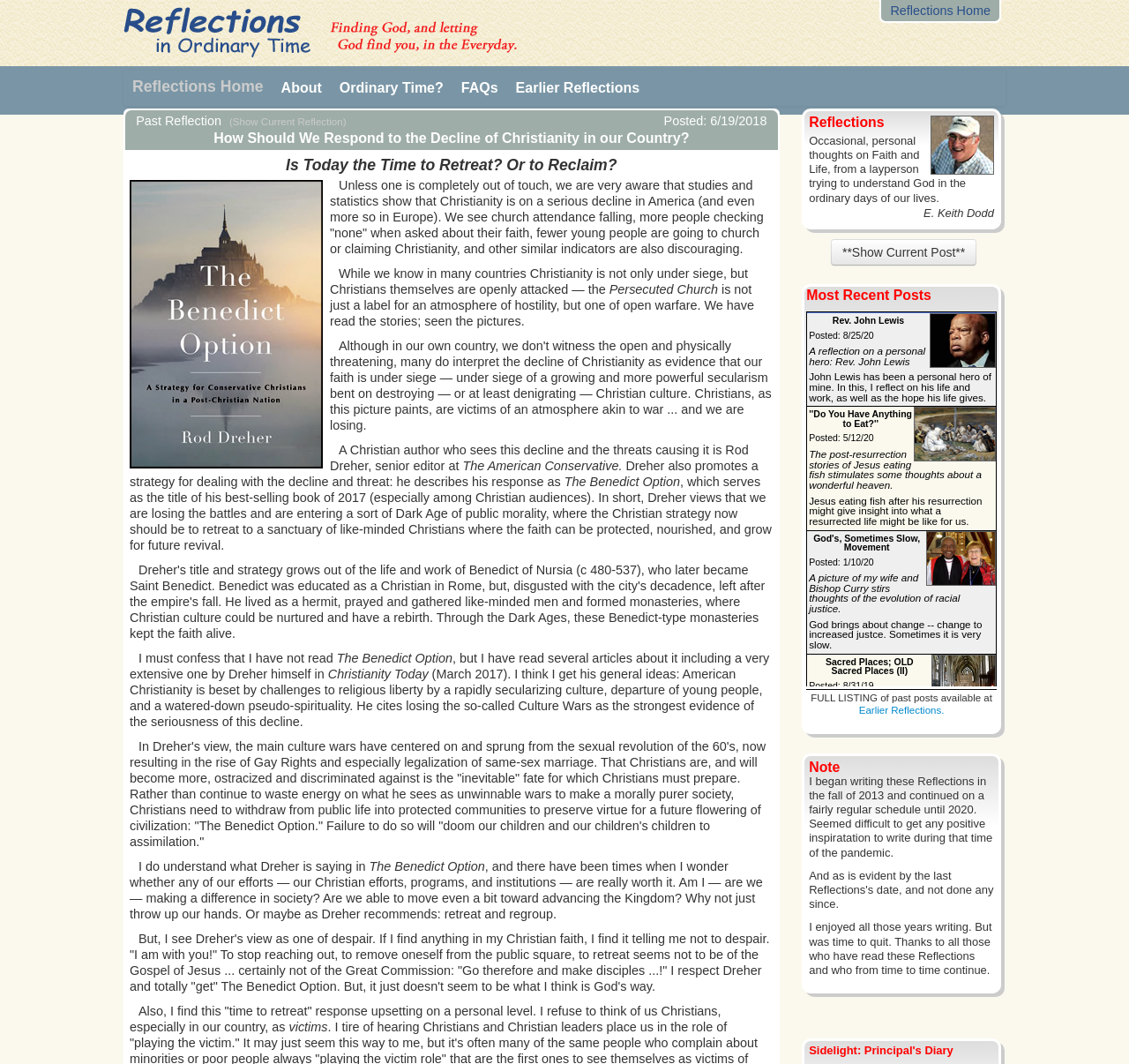Use a single word or phrase to answer the following:
What is the topic of the reflection?

Response to the decline of Christianity